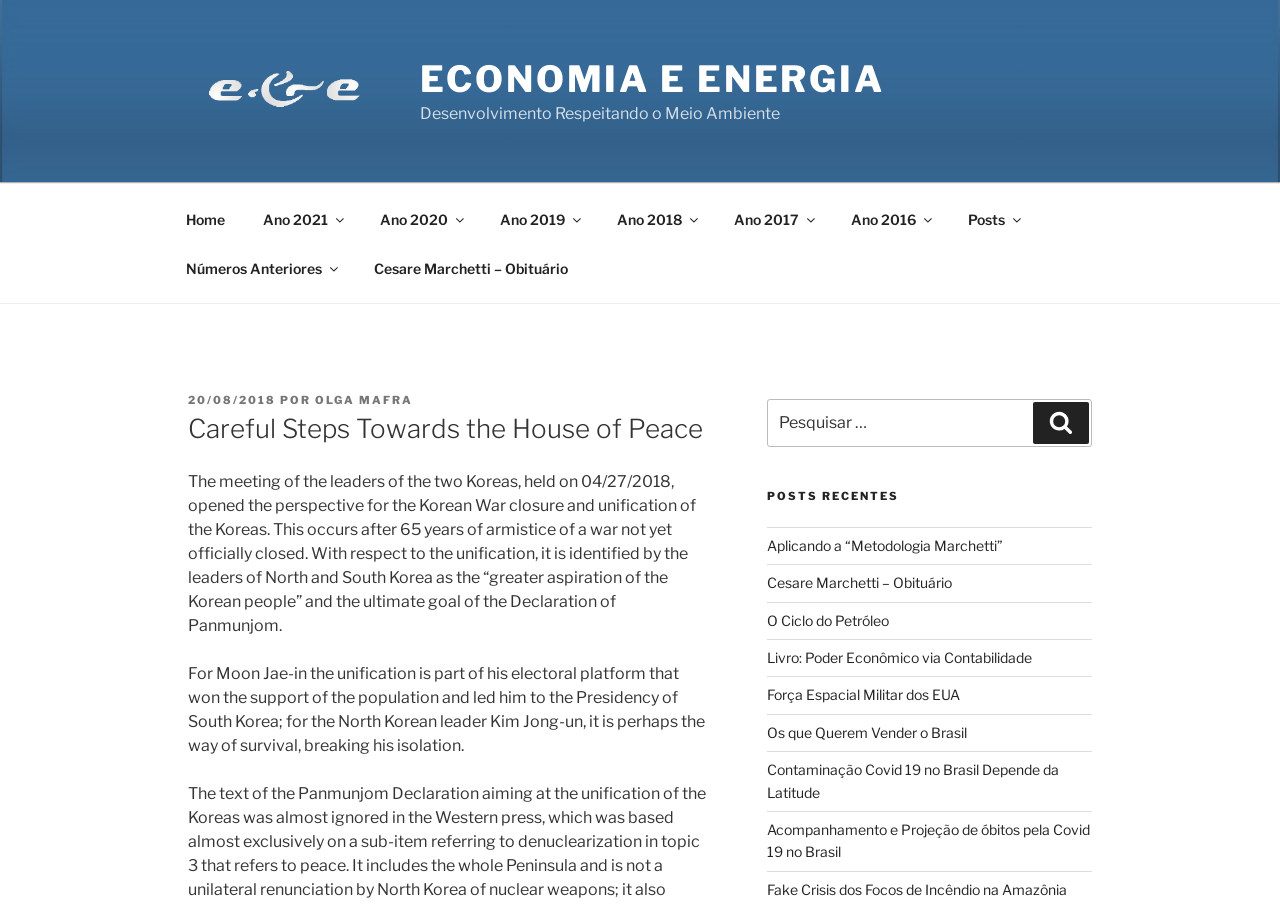Please locate the bounding box coordinates of the element that needs to be clicked to achieve the following instruction: "Click the 'Ano 2018' link". The coordinates should be four float numbers between 0 and 1, i.e., [left, top, right, bottom].

[0.468, 0.215, 0.557, 0.269]